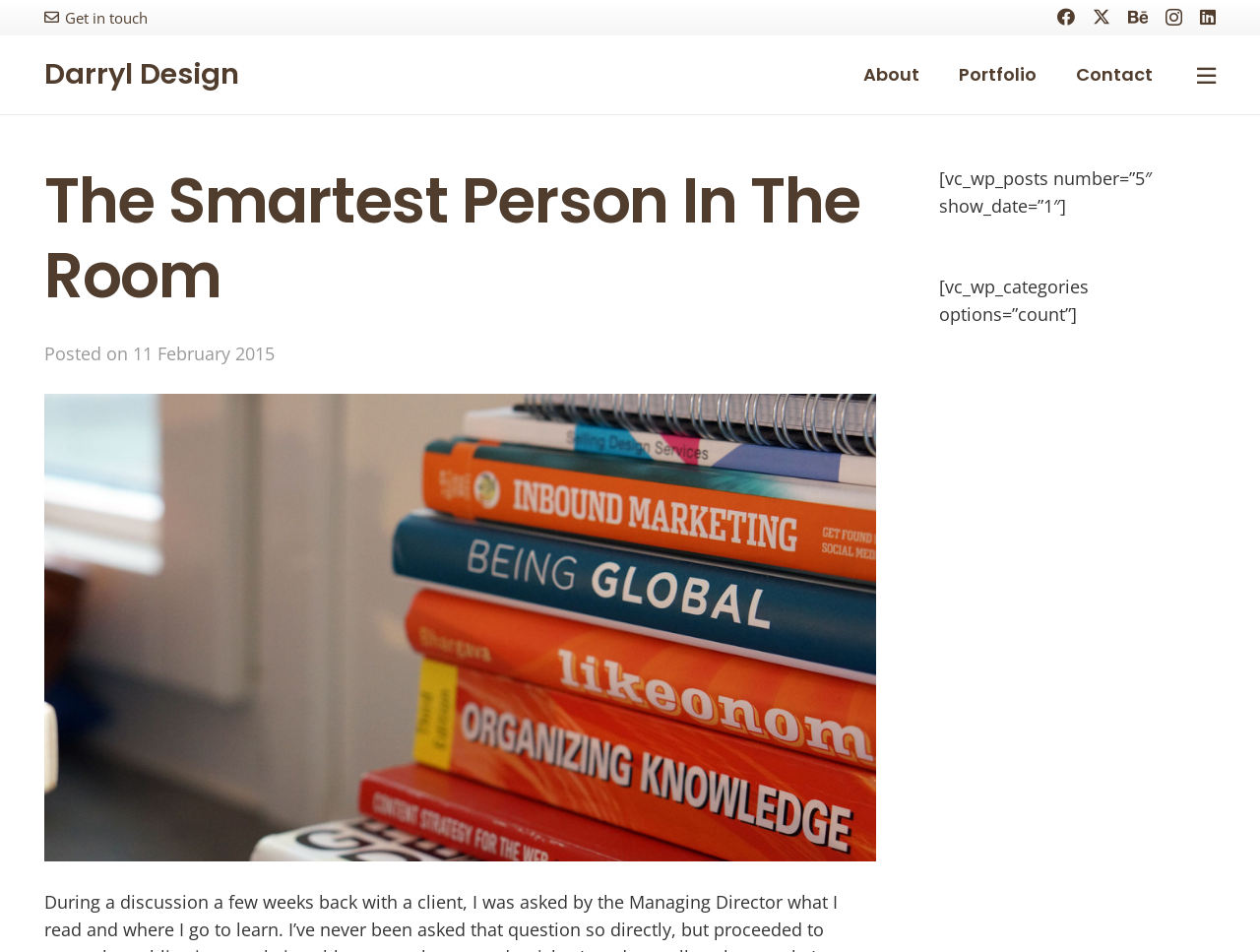Locate and extract the text of the main heading on the webpage.

The Smartest Person In The Room